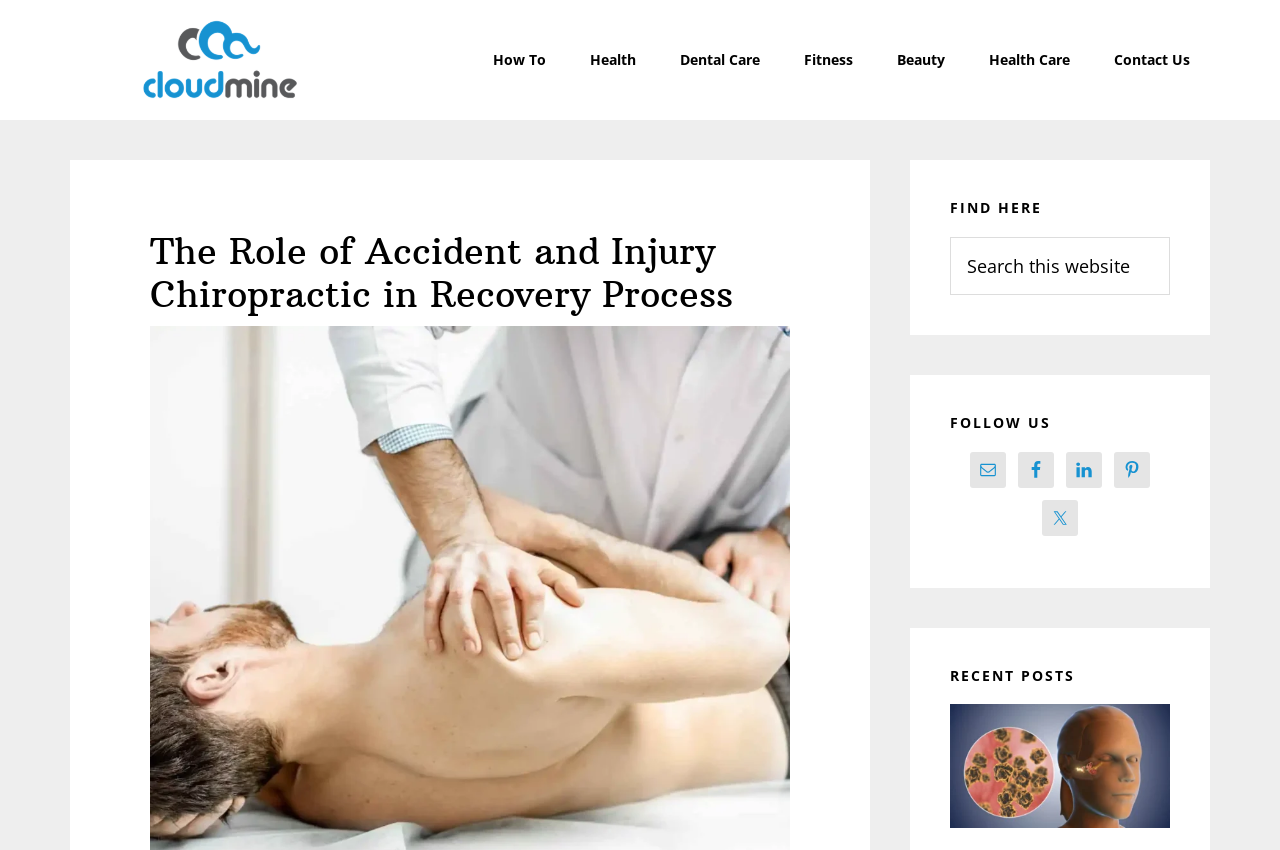Reply to the question with a single word or phrase:
What is the second link in the top navigation menu?

How To